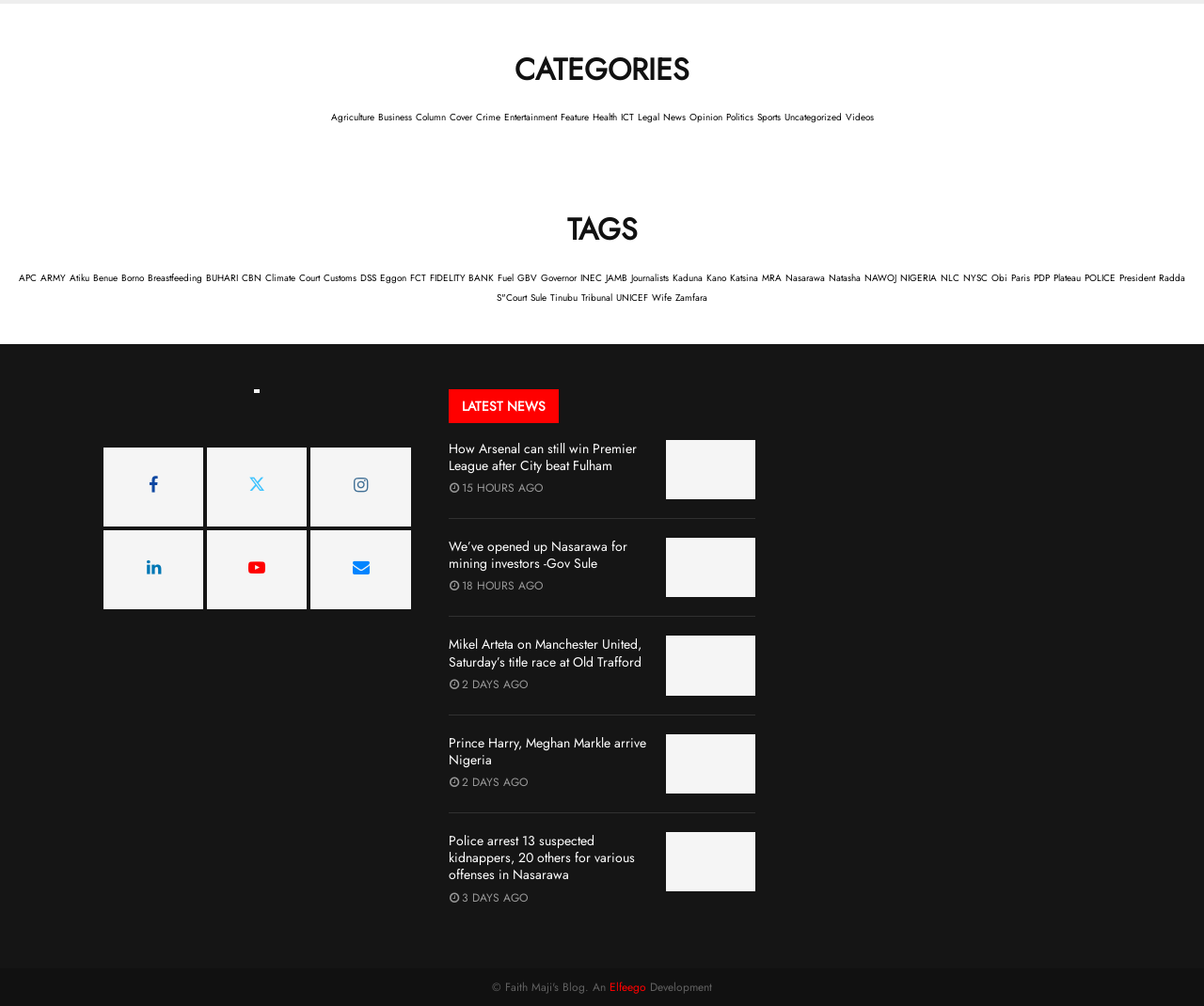How many articles are displayed on the webpage?
Using the image as a reference, deliver a detailed and thorough answer to the question.

I counted the number of article elements on the webpage and found that there are 2 articles displayed.